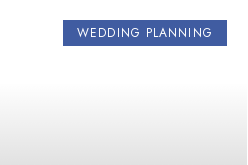What is the direction of the gradient below the header?
From the details in the image, answer the question comprehensively.

The question asks about the direction of the gradient below the header. From the image, we can see that the gradient transitions from white to an unobtrusive gray, which indicates that the direction of the gradient is from white to gray.